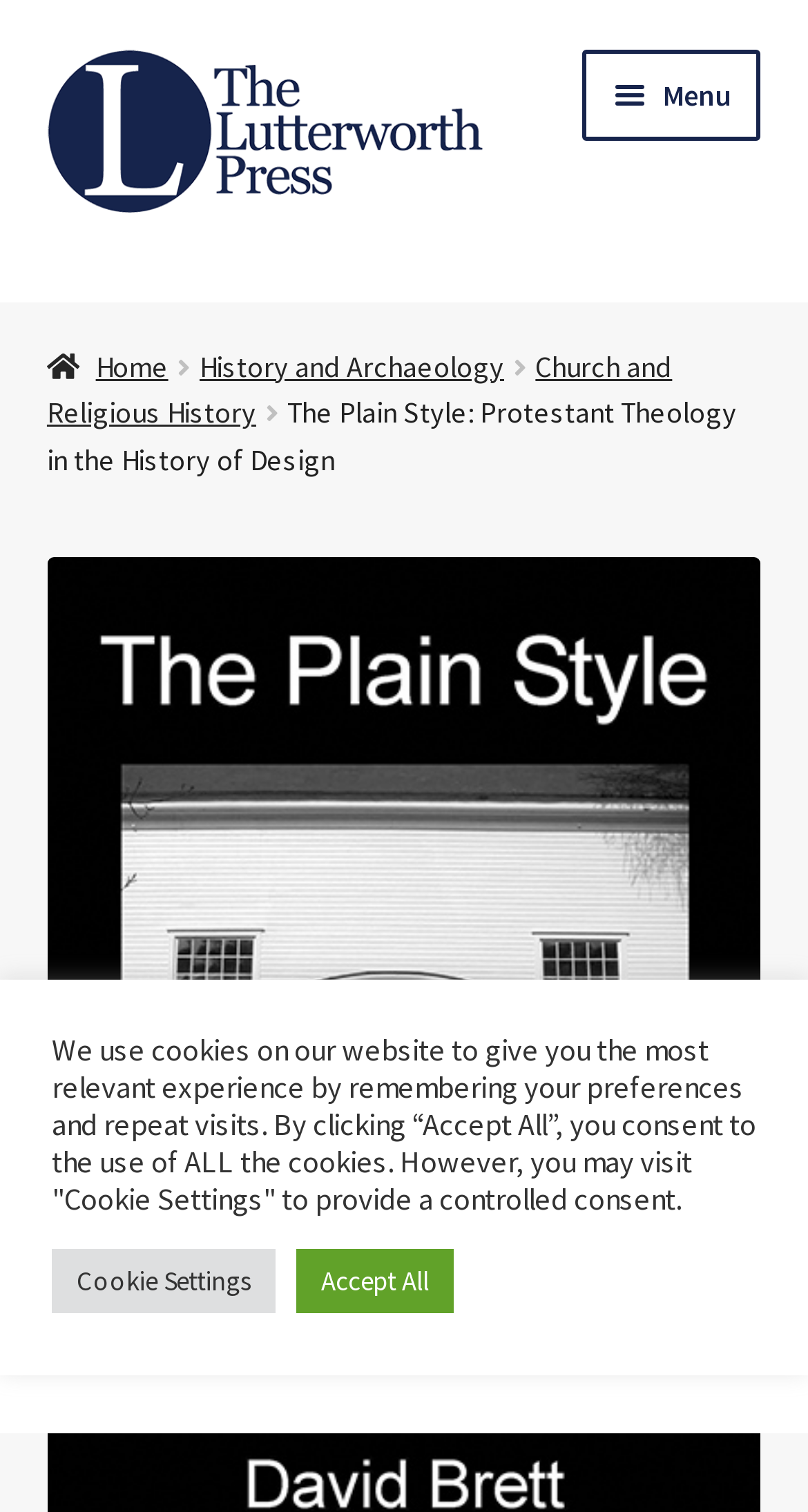Provide a thorough description of the webpage's content and layout.

This webpage is about a book titled "The Plain Style: Protestant Theology in the History of Design" published by The Lutterworth Press. At the top left corner, there are two "Skip to" links, one for navigation and one for content. Next to them is the publisher's logo, an image with the text "The Lutterworth Press". 

On the top right side, there is a primary navigation menu with a "Menu" button that expands to show several links, including "Home", "Books", "About Us", "My account", and "Contact". Below this menu, there is a breadcrumbs navigation section showing the current page's location, with links to "Home", "History and Archaeology", and "Church and Religious History".

The main content area has a title "The Plain Style: Protestant Theology in the History of Design" and below it, there is a search bar with a search button and an advanced search link. On the right side of the search bar, there is a currency dropdown menu and a link to view the shopping basket.

At the bottom of the page, there is a notification about the use of cookies on the website, with two buttons, "Cookie Settings" and "Accept All", allowing users to control their cookie preferences.